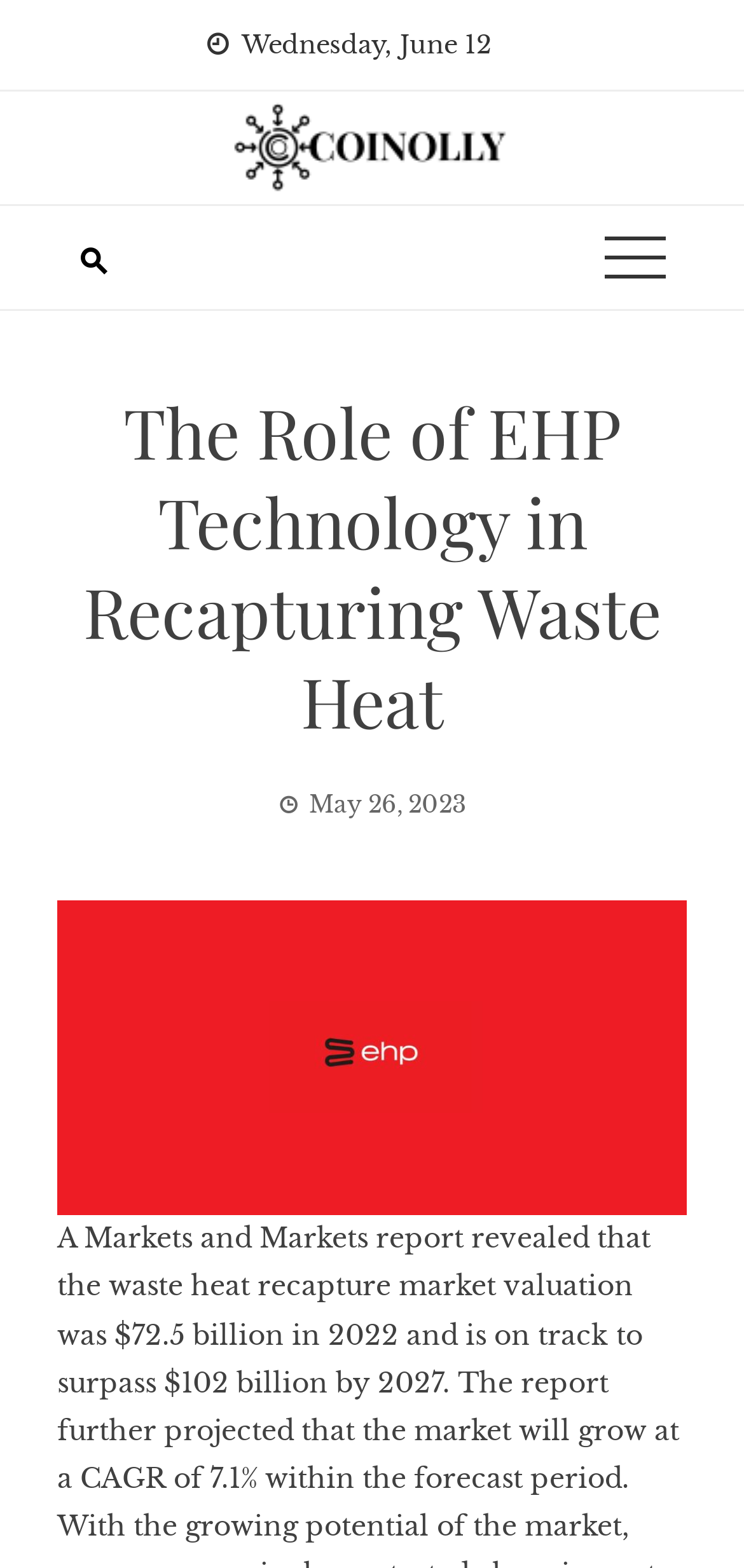Refer to the element description Markets and Markets and identify the corresponding bounding box in the screenshot. Format the coordinates as (top-left x, top-left y, bottom-right x, bottom-right y) with values in the range of 0 to 1.

[0.103, 0.779, 0.495, 0.801]